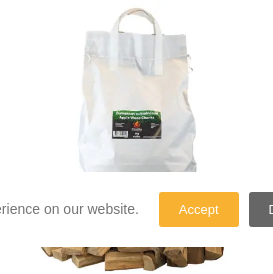What type of enthusiasts is the product ideal for?
Provide a one-word or short-phrase answer based on the image.

BBQ enthusiasts